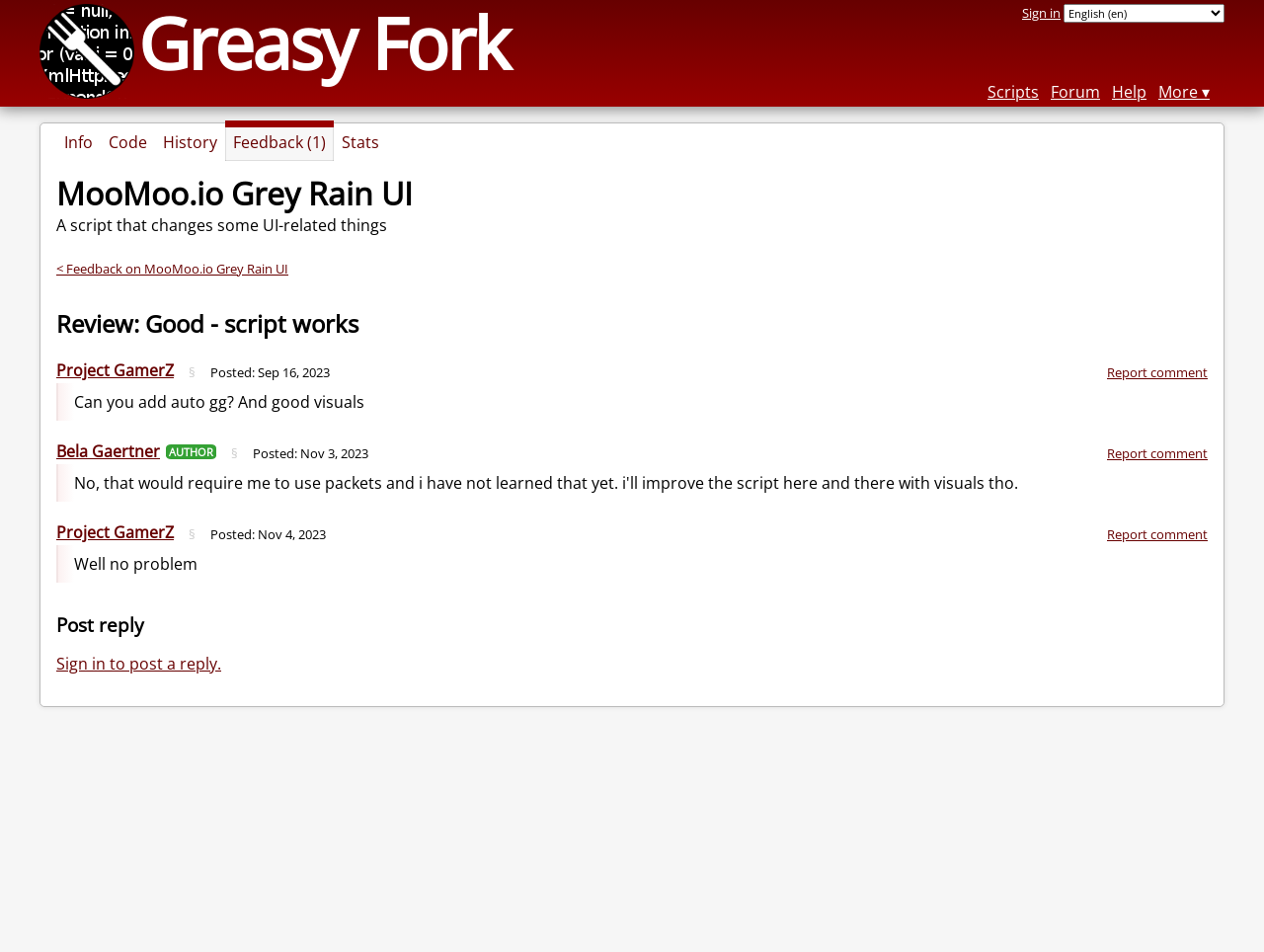Create an elaborate caption that covers all aspects of the webpage.

This webpage appears to be a script feedback page for a UI-related script on a platform called MooMoo.io. At the top, there is a heading that reads "Greasy Fork" and a link to sign in. To the right of the sign-in link, there is a combobox and several links, including "Scripts", "Forum", "Help", and "More".

Below the top section, there is a header with a heading that reads "MooMoo.io Grey Rain UI" and a static text that describes the script as "A script that changes some UI-related things". There is also a link to provide feedback on the script.

The main content of the page consists of a series of comments and replies. Each comment has a heading with the reviewer's name, a static text with the review content, and a link to report the comment. The comments are dated and have a "Posted" label with the timestamp. Some comments have additional information, such as the reviewer's title or a link to their profile.

There are a total of four comments on the page, each with a similar structure. The comments are stacked vertically, with the most recent comment at the top. At the bottom of the page, there is a heading that reads "Post reply" and a link to sign in to post a reply.